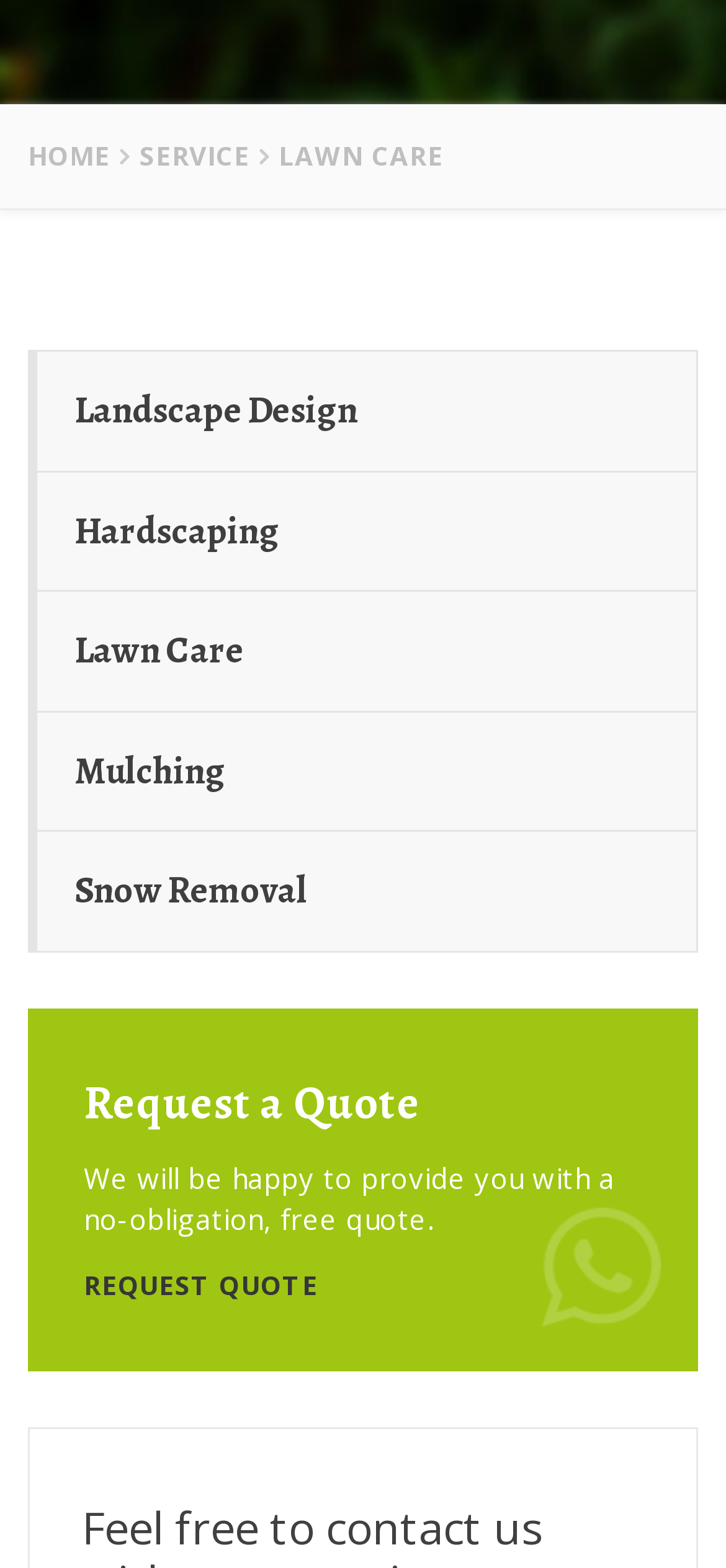For the following element description, predict the bounding box coordinates in the format (top-left x, top-left y, bottom-right x, bottom-right y). All values should be floating point numbers between 0 and 1. Description: Lawn Care

[0.038, 0.378, 0.959, 0.453]